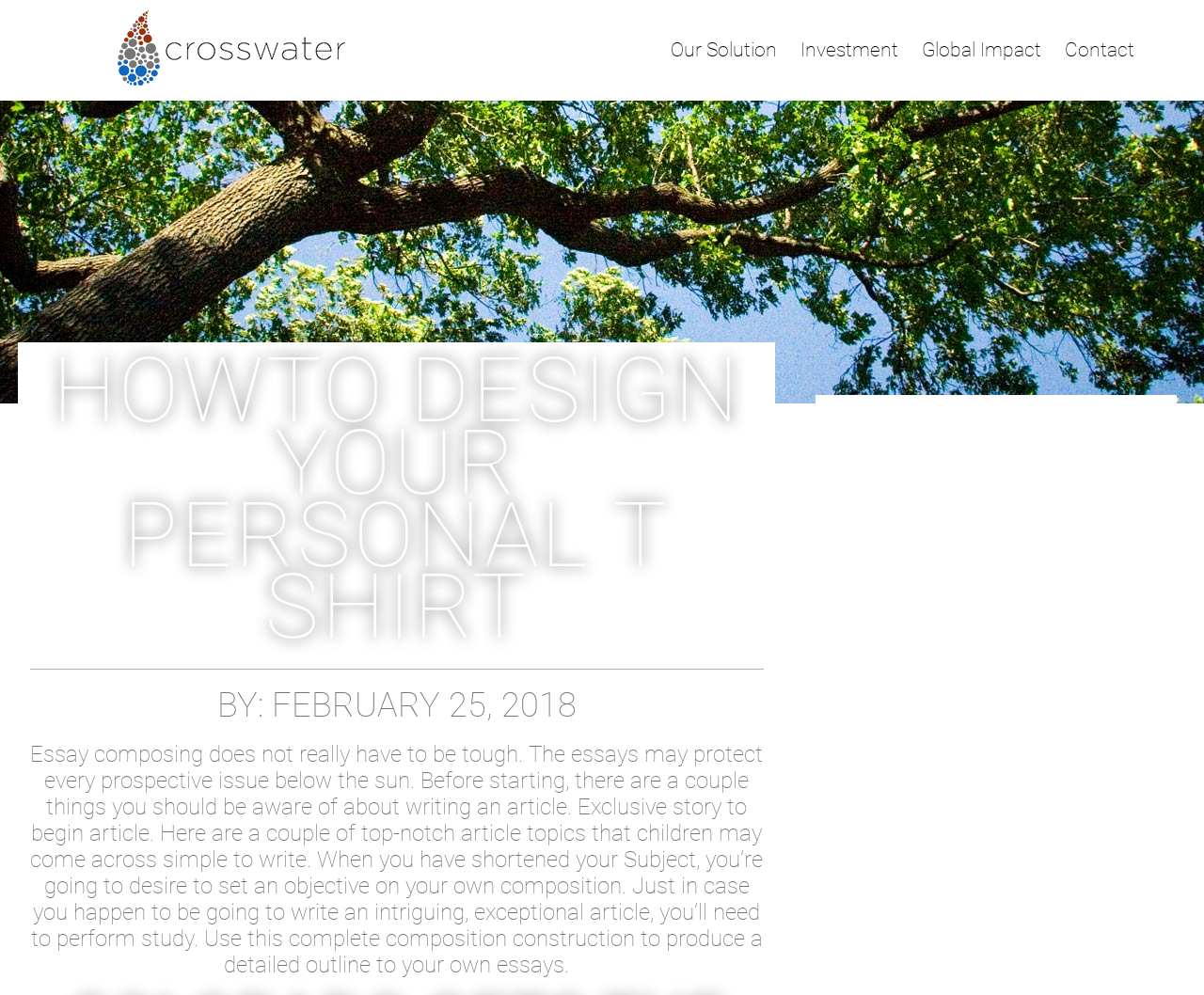How many links are in the top navigation?
Refer to the image and provide a one-word or short phrase answer.

4